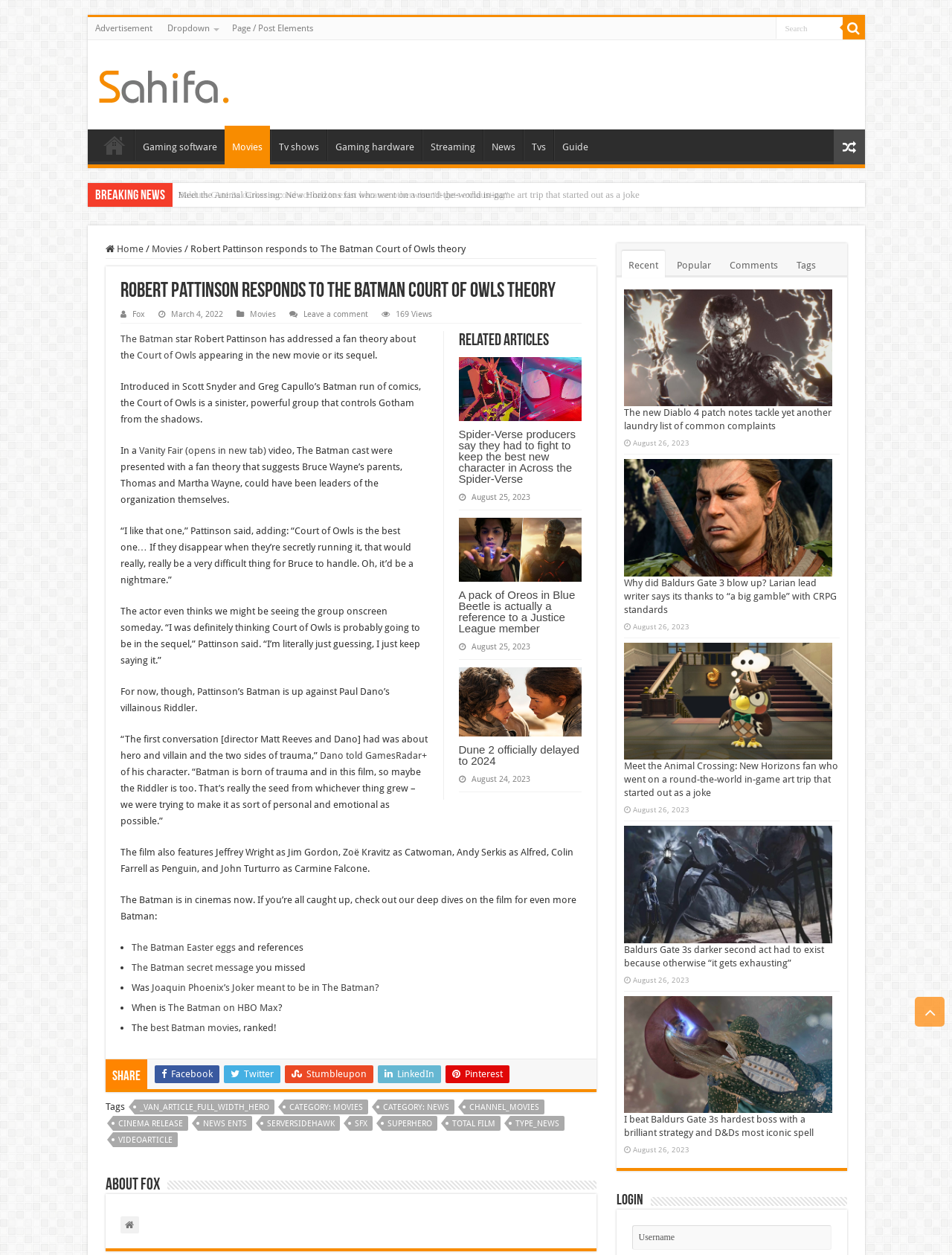Please determine the bounding box coordinates for the UI element described here. Use the format (top-left x, top-left y, bottom-right x, bottom-right y) with values bounded between 0 and 1: input value="Search" name="s" title="Search" value="Search"

[0.814, 0.014, 0.885, 0.031]